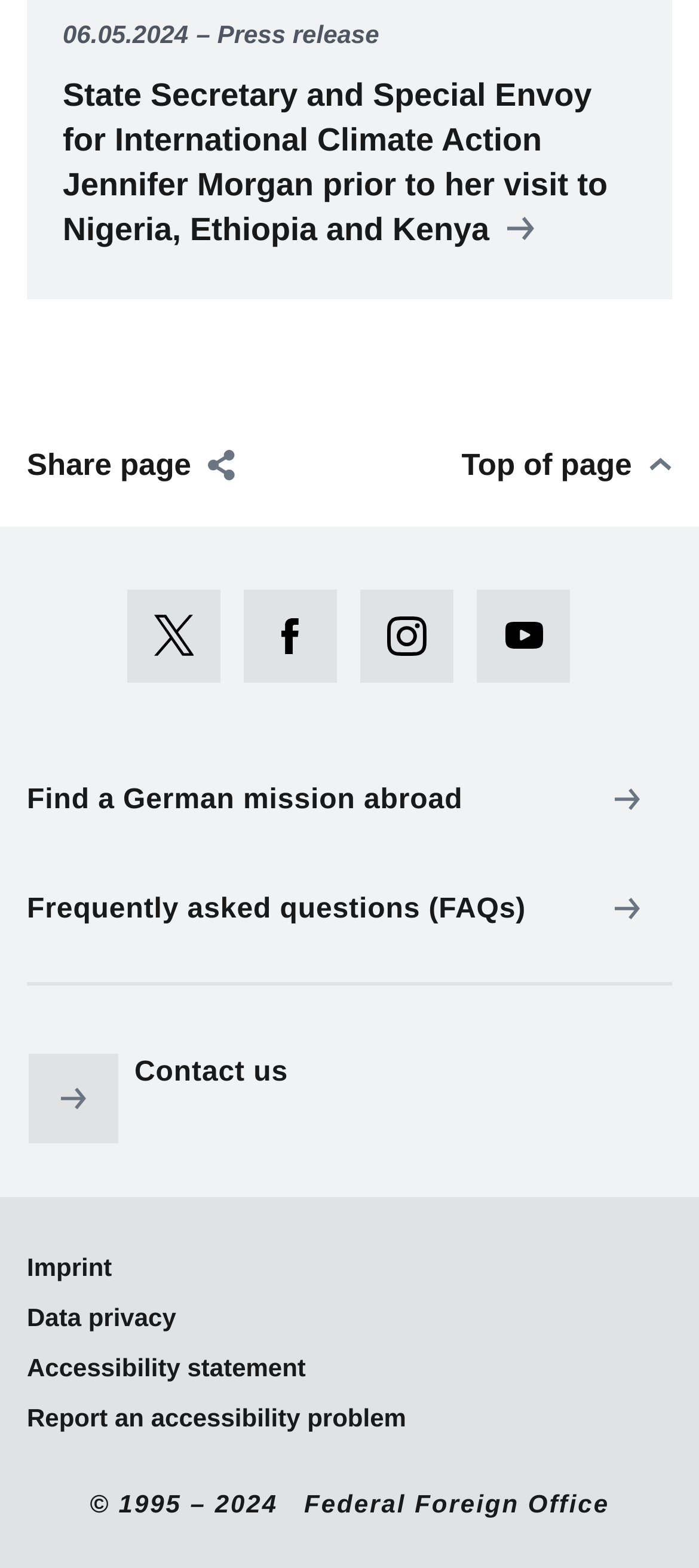Determine the bounding box coordinates of the region to click in order to accomplish the following instruction: "Contact us". Provide the coordinates as four float numbers between 0 and 1, specifically [left, top, right, bottom].

[0.015, 0.66, 0.962, 0.74]